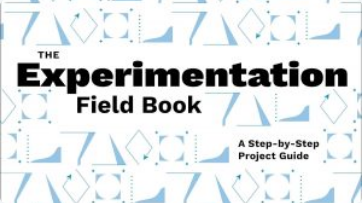What is the focus of the book?
Provide an in-depth and detailed explanation in response to the question.

The title 'The Experimentation Field Book' emphasizes the book's focus on experimentation and project guidance, indicating that the book is related to methods and strategies for experimentation in various fields.